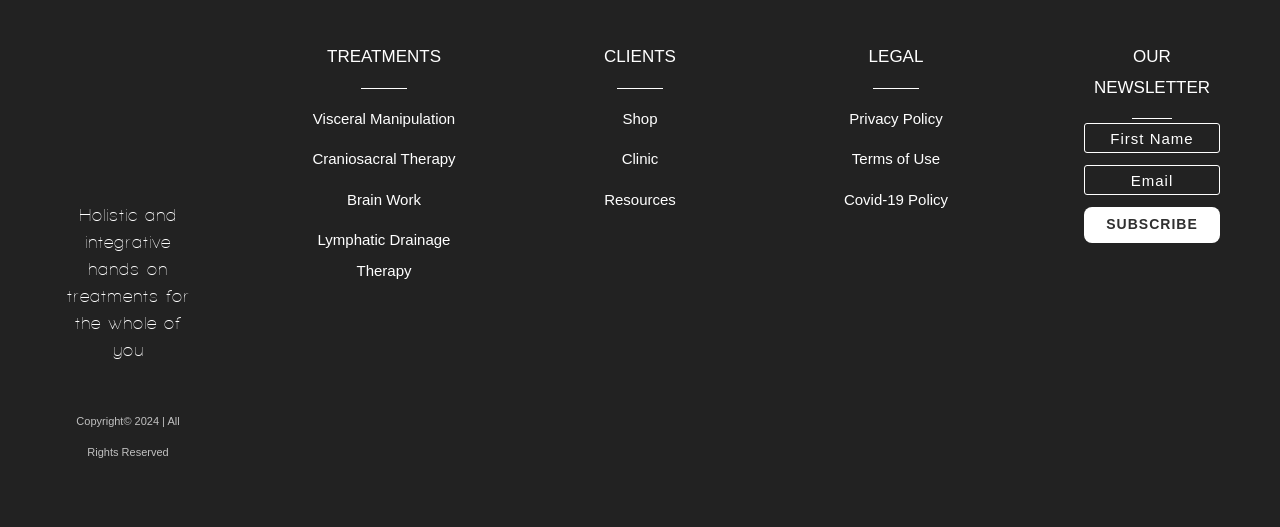How many links are under the 'CLIENTS' section?
Give a single word or phrase as your answer by examining the image.

3